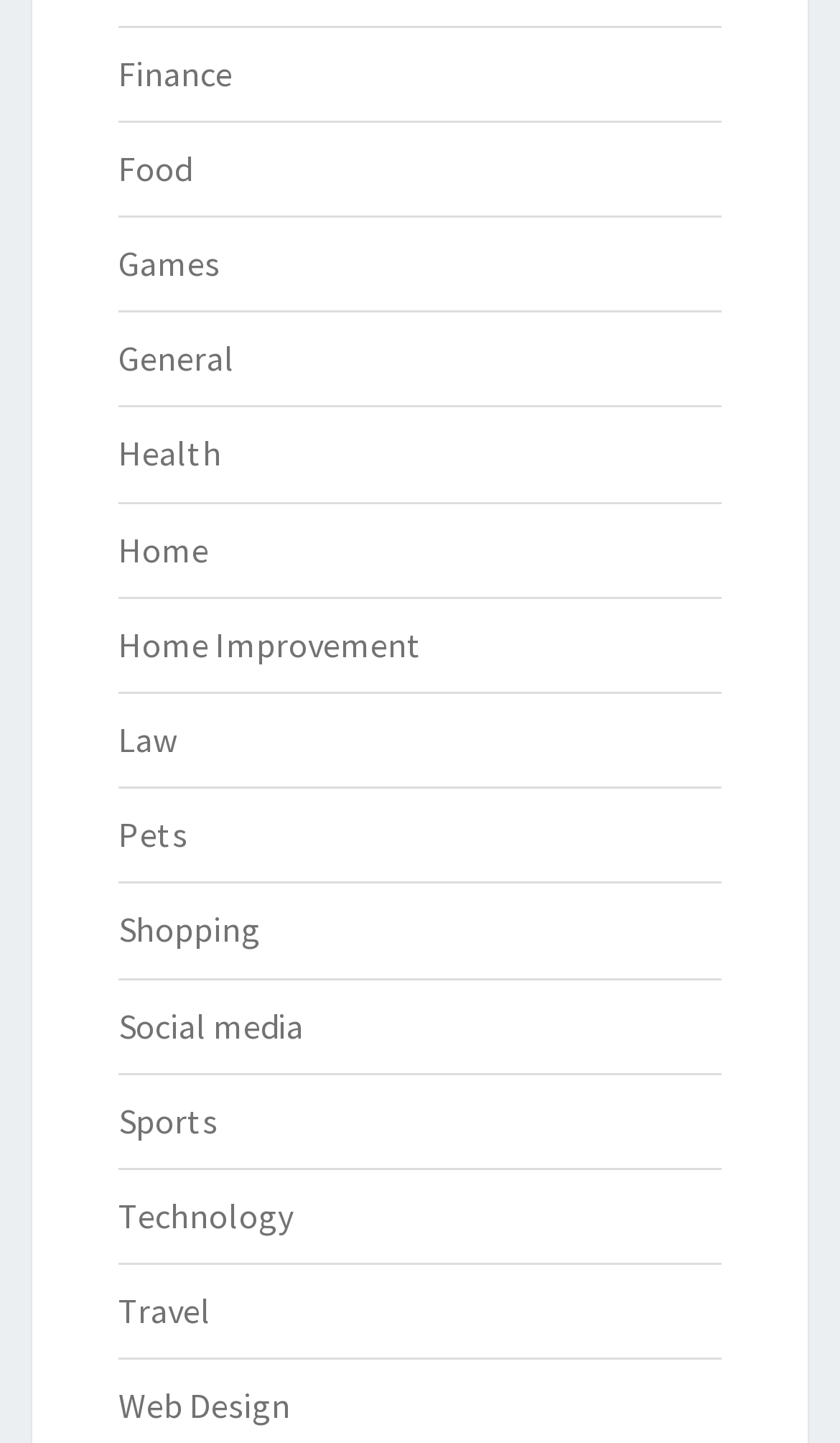Answer the question with a single word or phrase: 
How many categories are available?

15